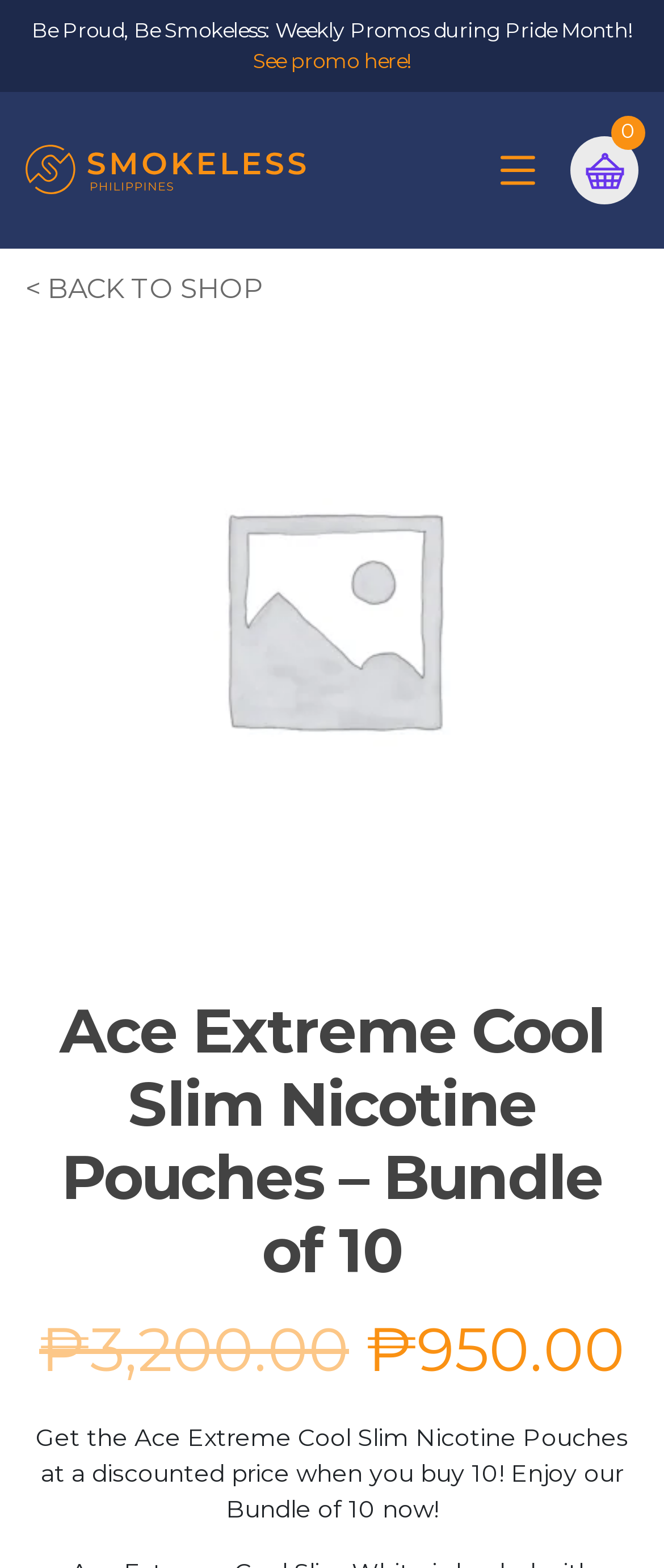Provide a single word or phrase to answer the given question: 
What is the name of the nicotine pouch product?

Ace Extreme Cool Slim